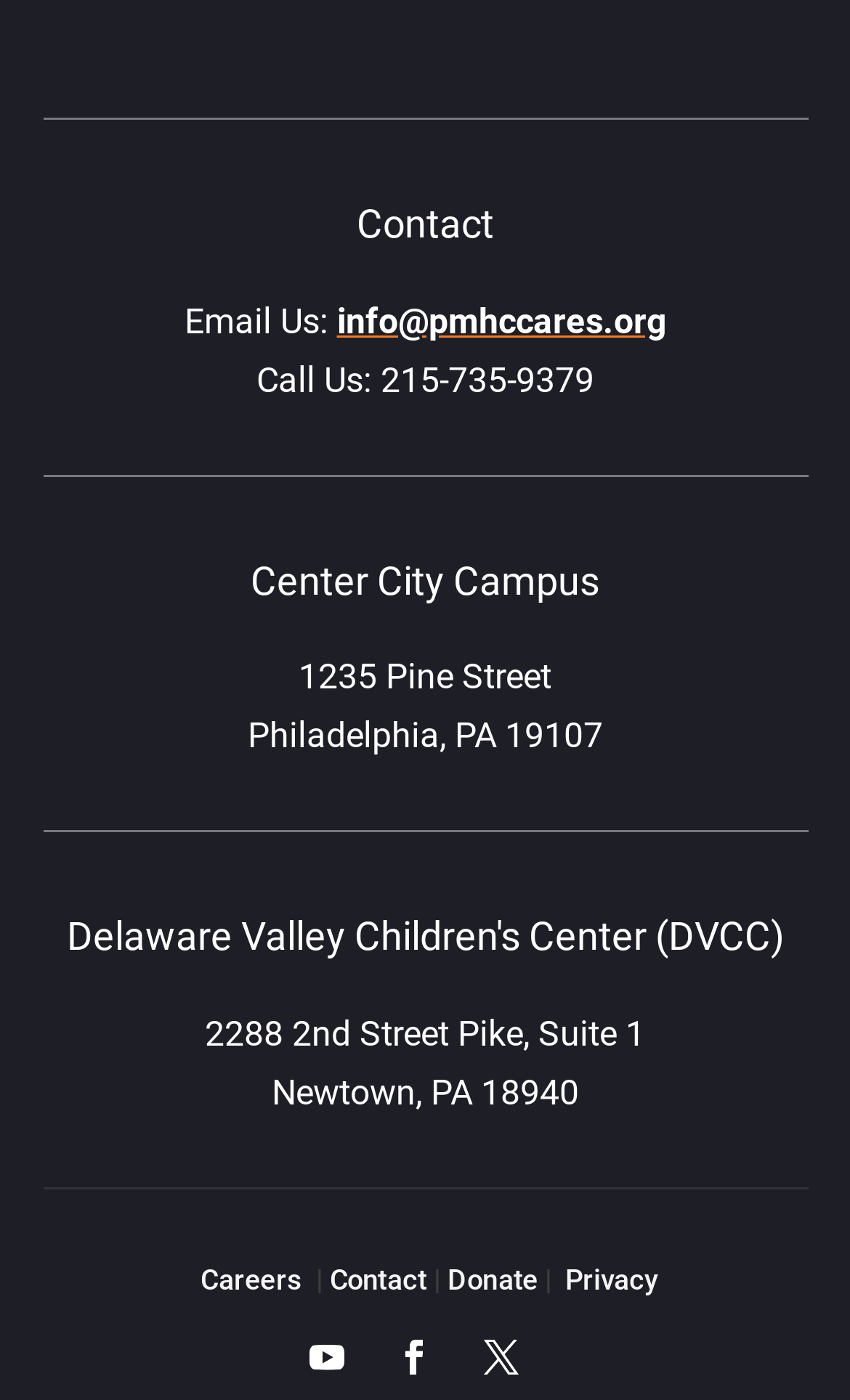Please locate the bounding box coordinates for the element that should be clicked to achieve the following instruction: "Check recent posts". Ensure the coordinates are given as four float numbers between 0 and 1, i.e., [left, top, right, bottom].

None